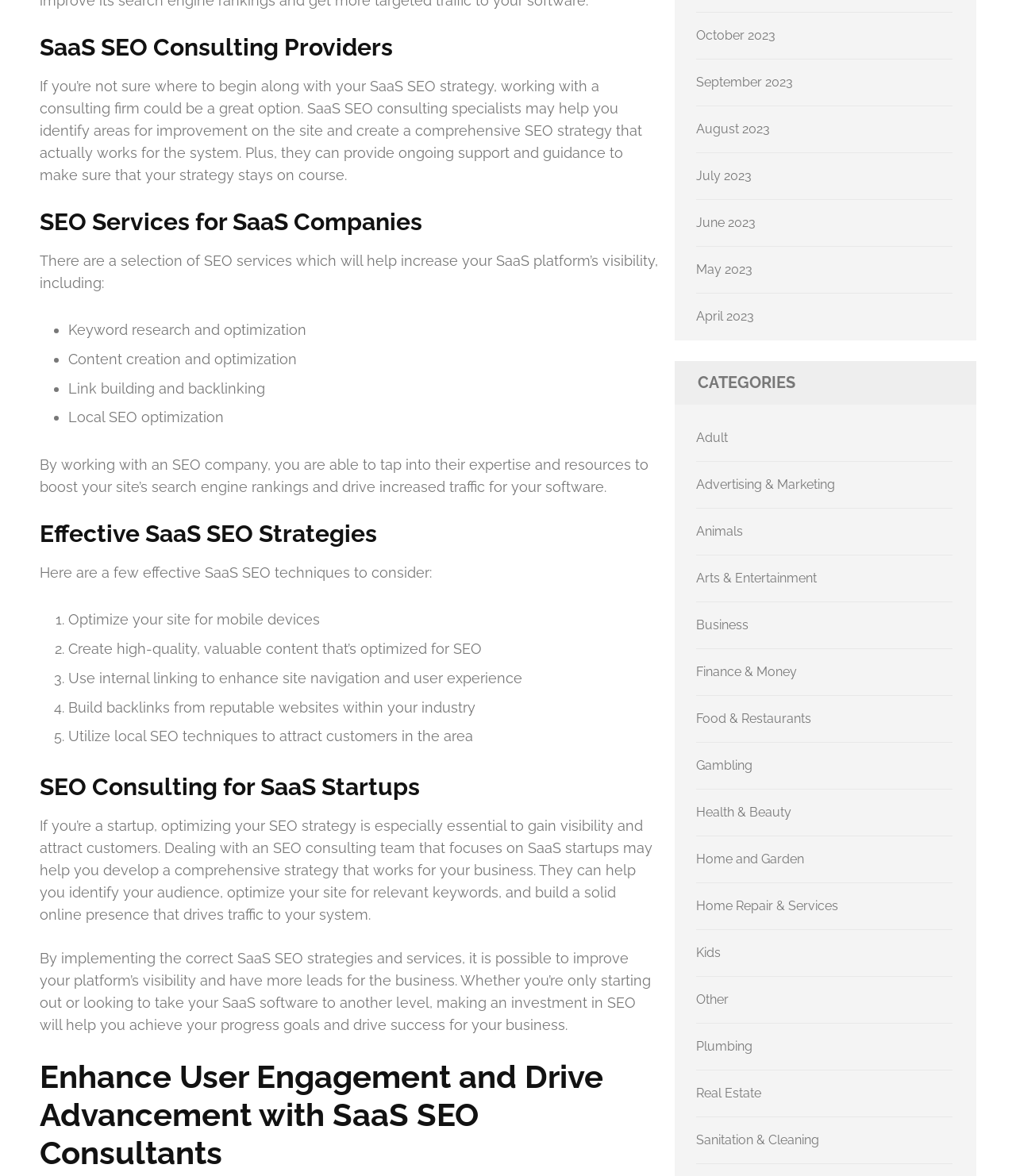How many effective SaaS SEO strategies are listed on this webpage?
Please provide a comprehensive answer based on the contents of the image.

The webpage lists five effective SaaS SEO strategies: optimize the site for mobile devices, create high-quality and valuable content, use internal linking, build backlinks, and utilize local SEO techniques.